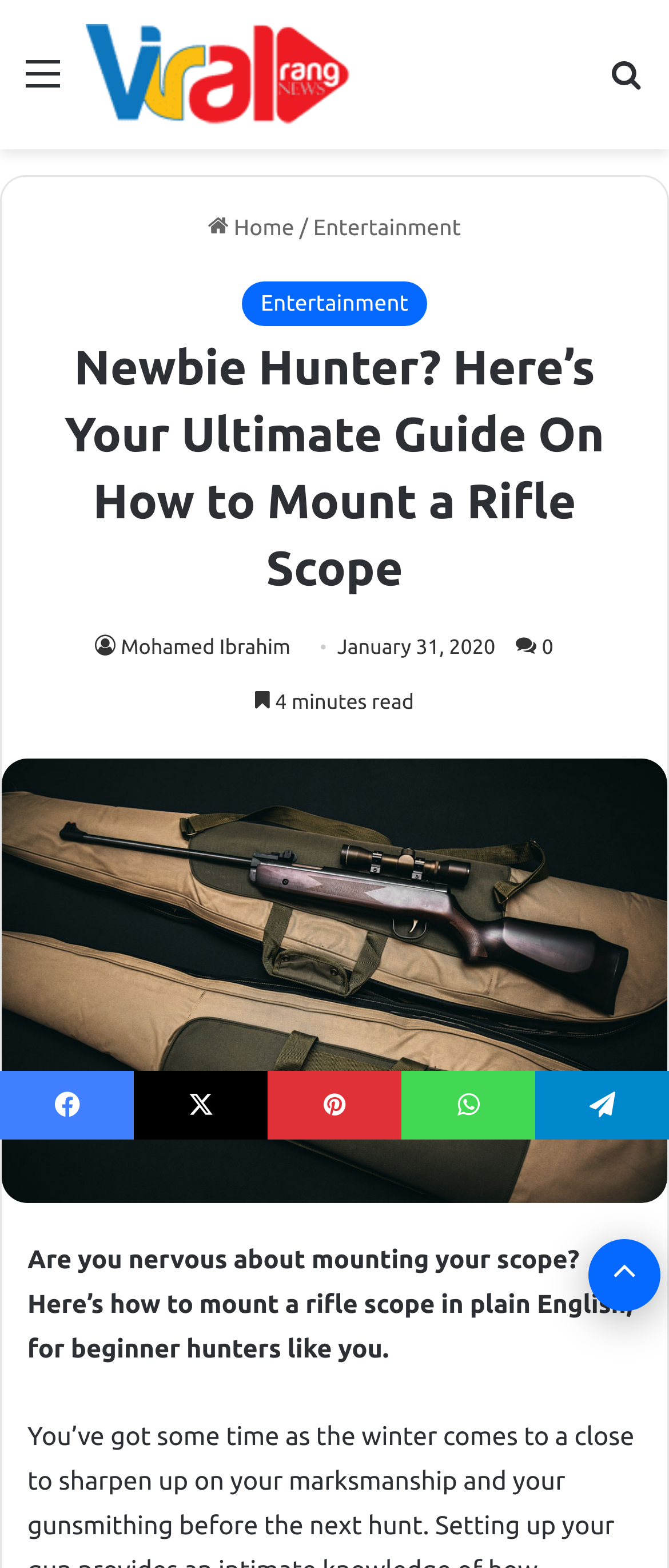Identify the bounding box coordinates of the region I need to click to complete this instruction: "Go to the 'Home' page".

[0.311, 0.137, 0.44, 0.153]